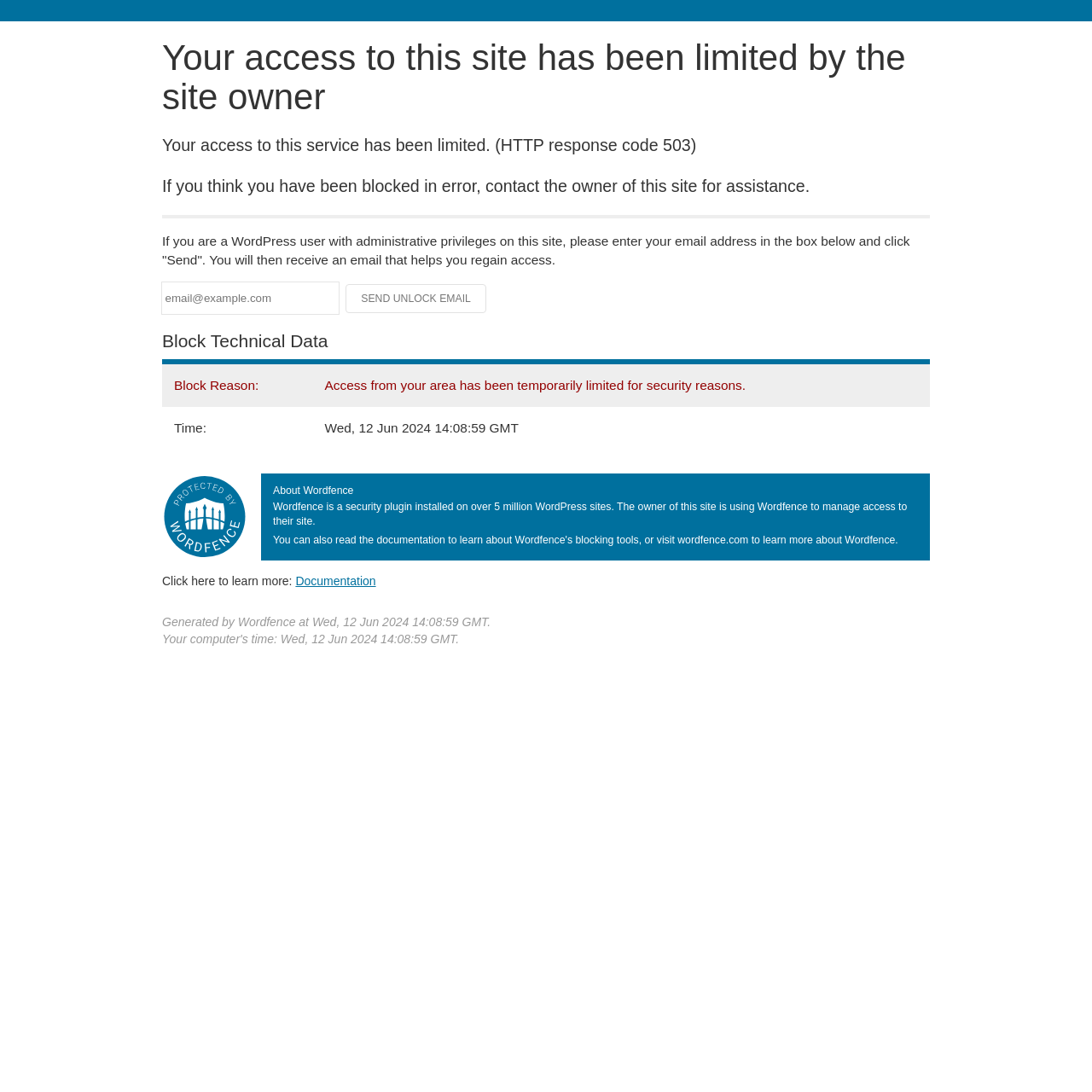Please specify the bounding box coordinates in the format (top-left x, top-left y, bottom-right x, bottom-right y), with values ranging from 0 to 1. Identify the bounding box for the UI component described as follows: name="email" placeholder="email@example.com"

[0.148, 0.259, 0.31, 0.287]